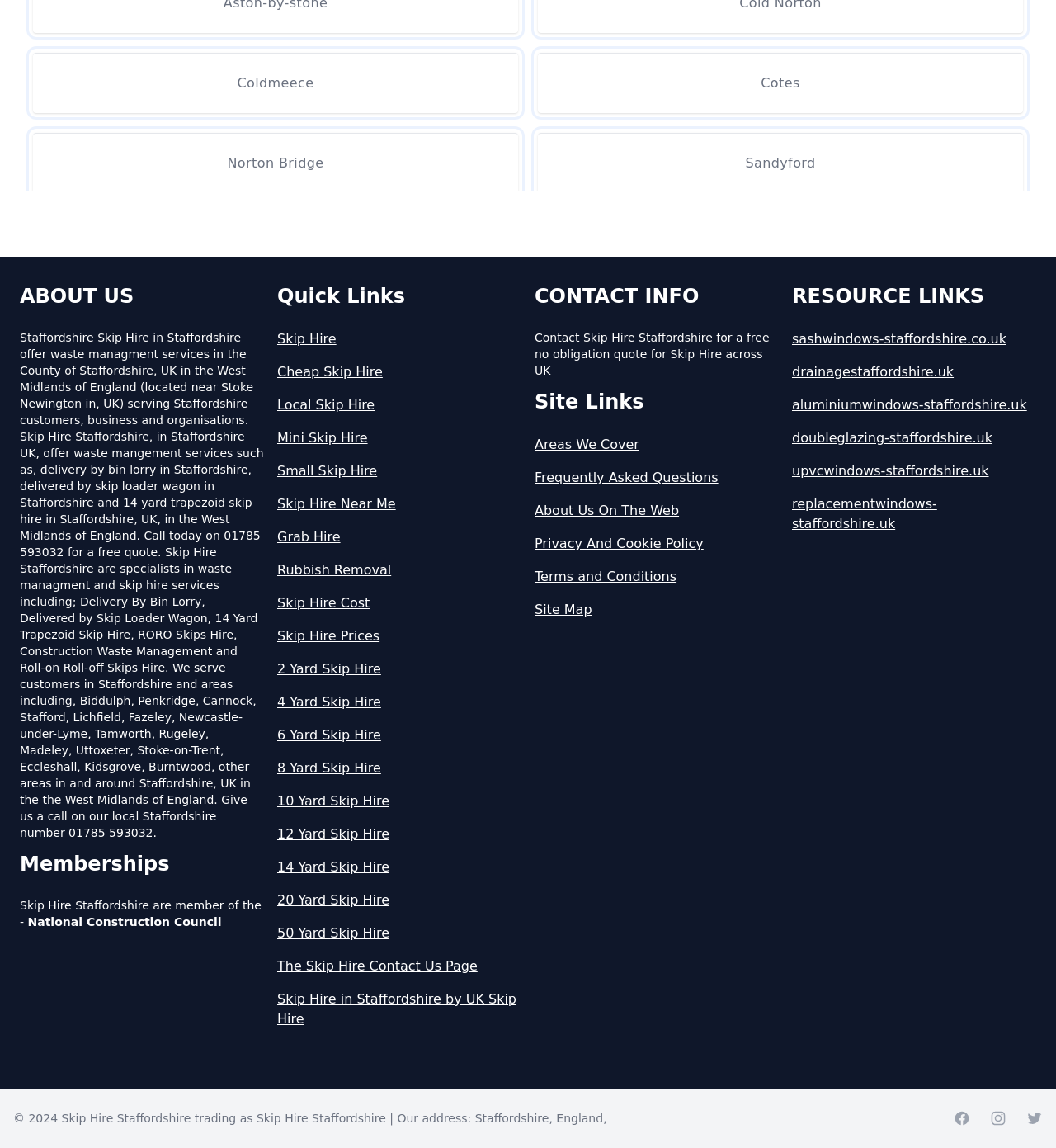Give a one-word or one-phrase response to the question: 
What is the copyright year?

2024